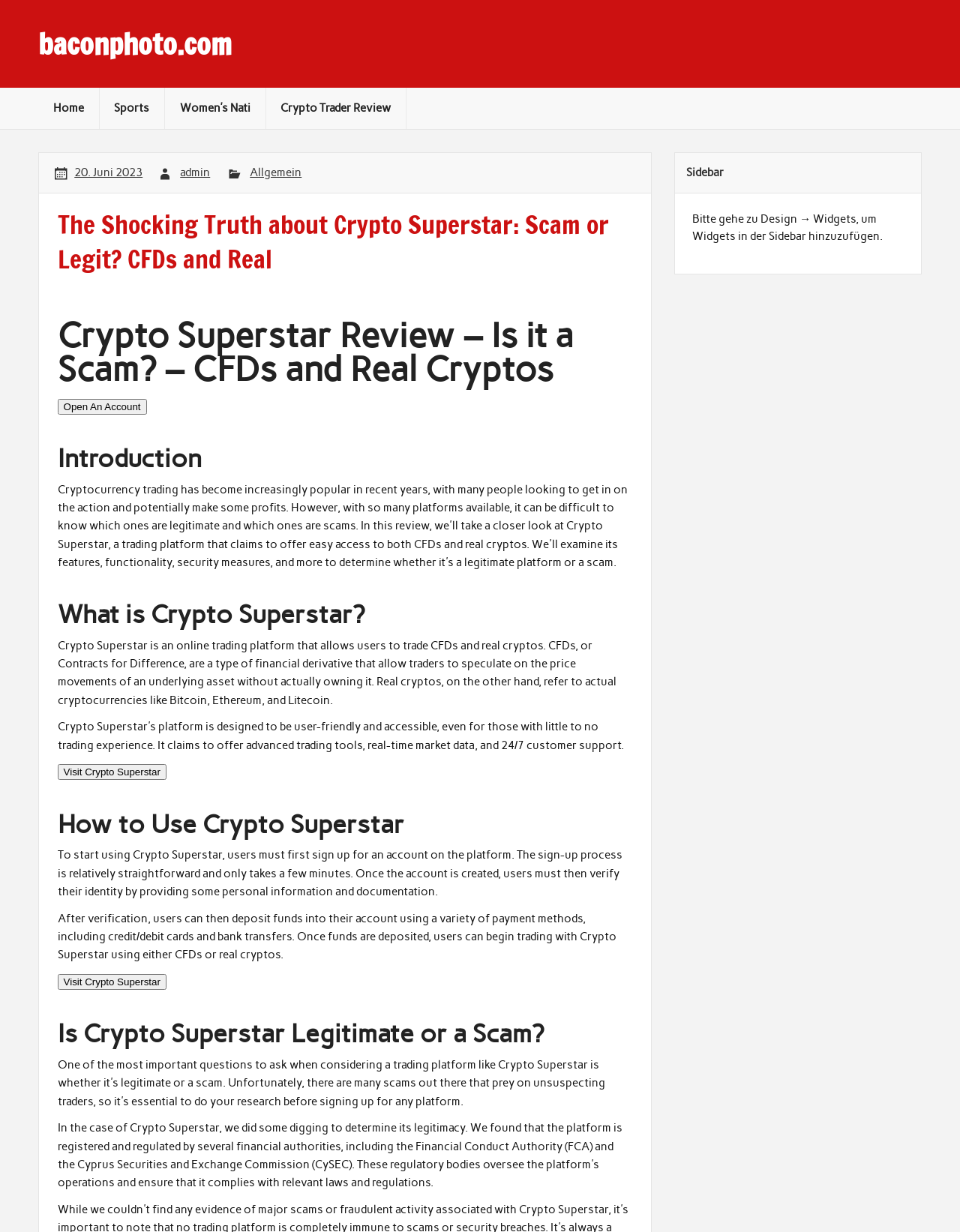Please identify the bounding box coordinates of the region to click in order to complete the given instruction: "Click on the 'Sports' link". The coordinates should be four float numbers between 0 and 1, i.e., [left, top, right, bottom].

[0.104, 0.071, 0.171, 0.105]